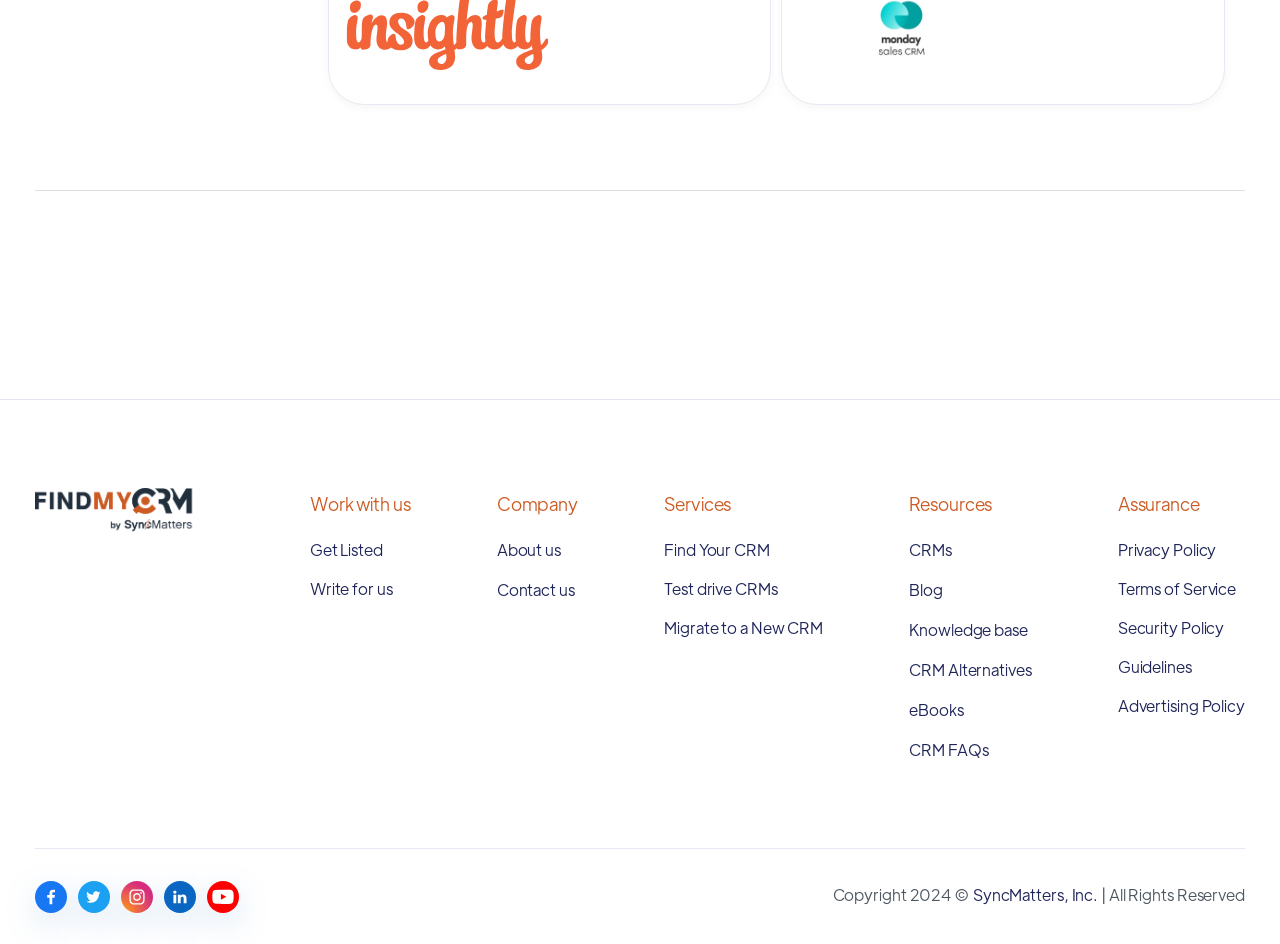Identify the bounding box coordinates of the area that should be clicked in order to complete the given instruction: "Read about the company". The bounding box coordinates should be four float numbers between 0 and 1, i.e., [left, top, right, bottom].

[0.388, 0.571, 0.438, 0.593]